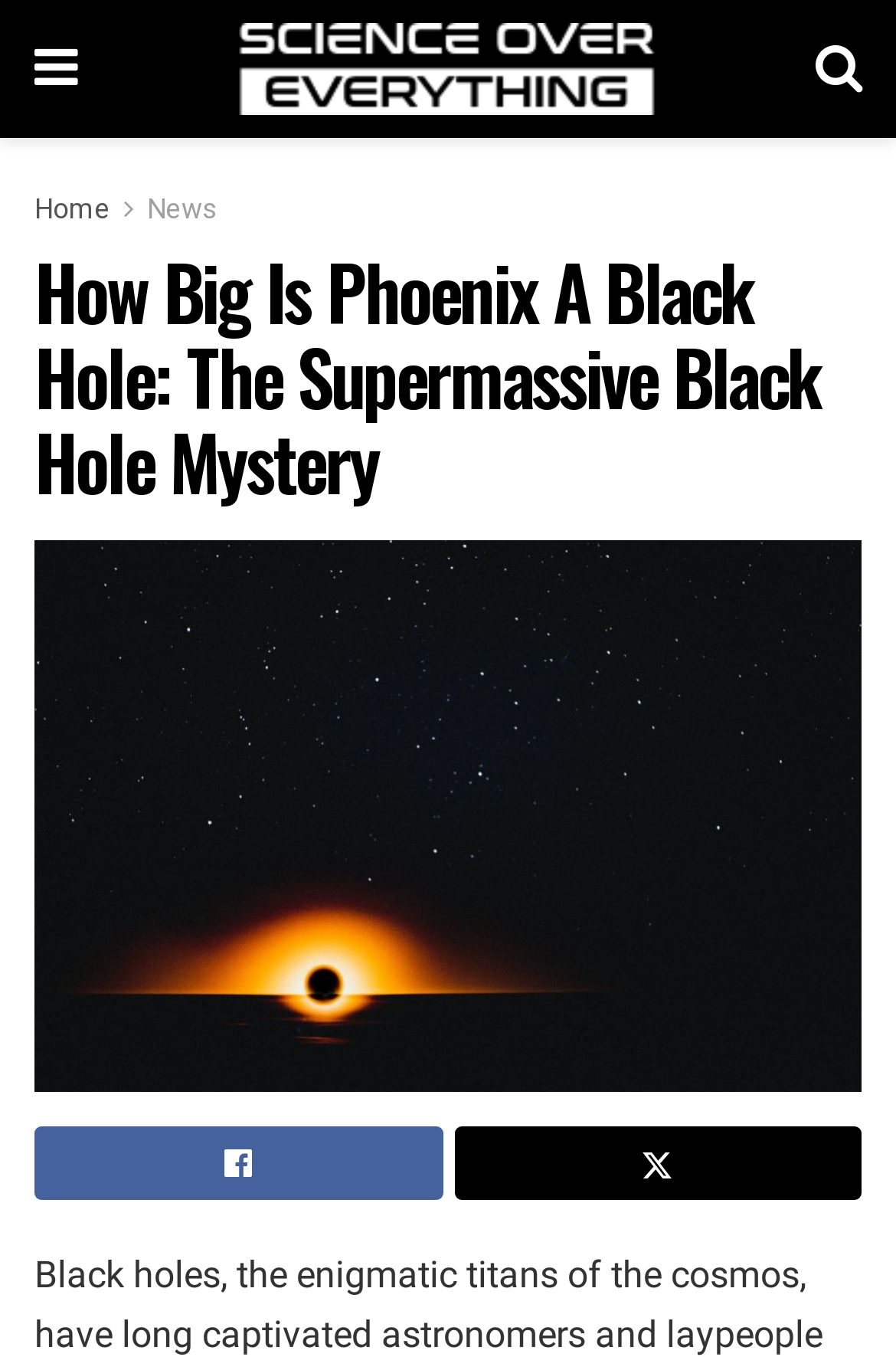Identify the bounding box of the HTML element described as: "News".

[0.164, 0.139, 0.244, 0.169]